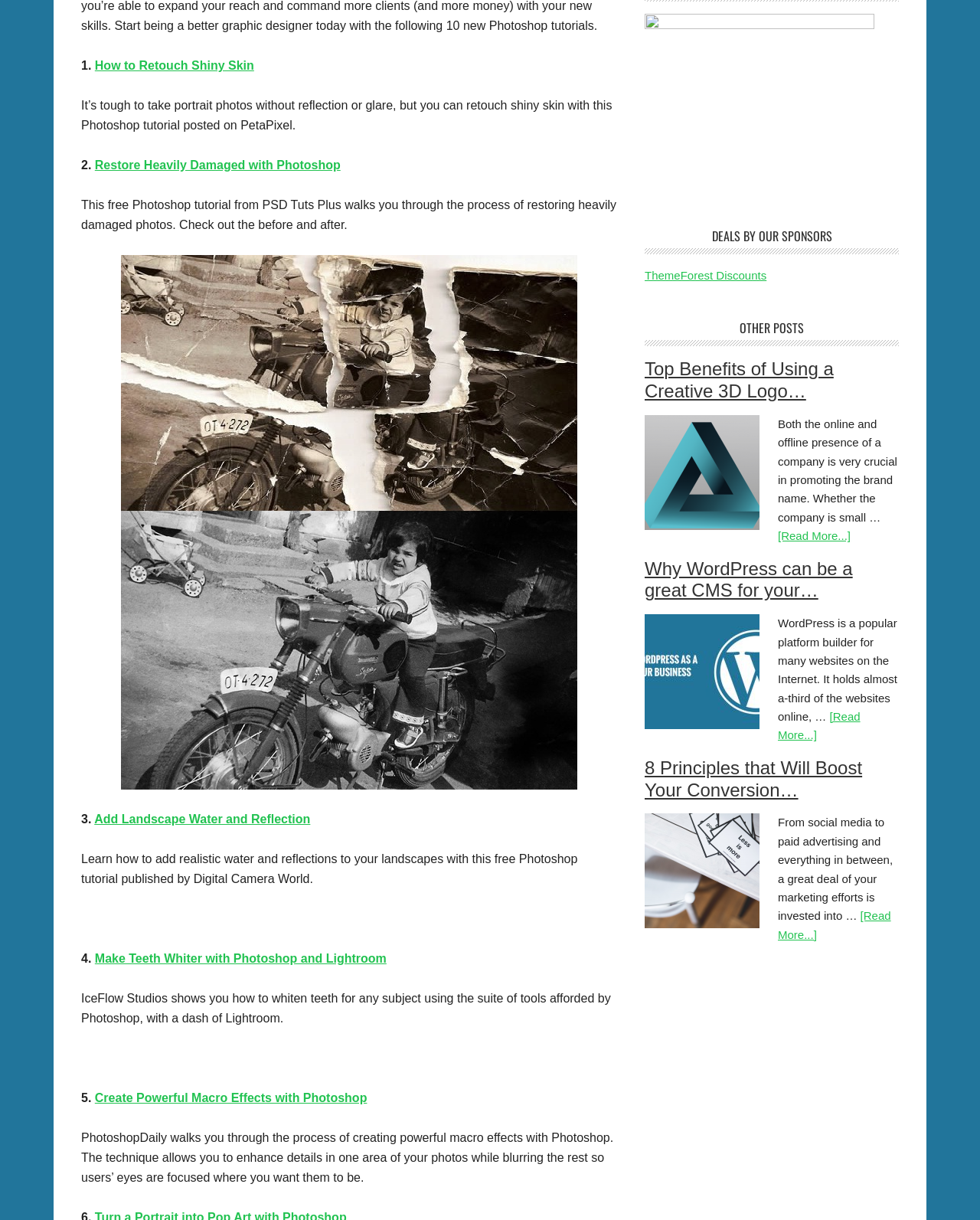Locate the bounding box of the user interface element based on this description: "Search".

None